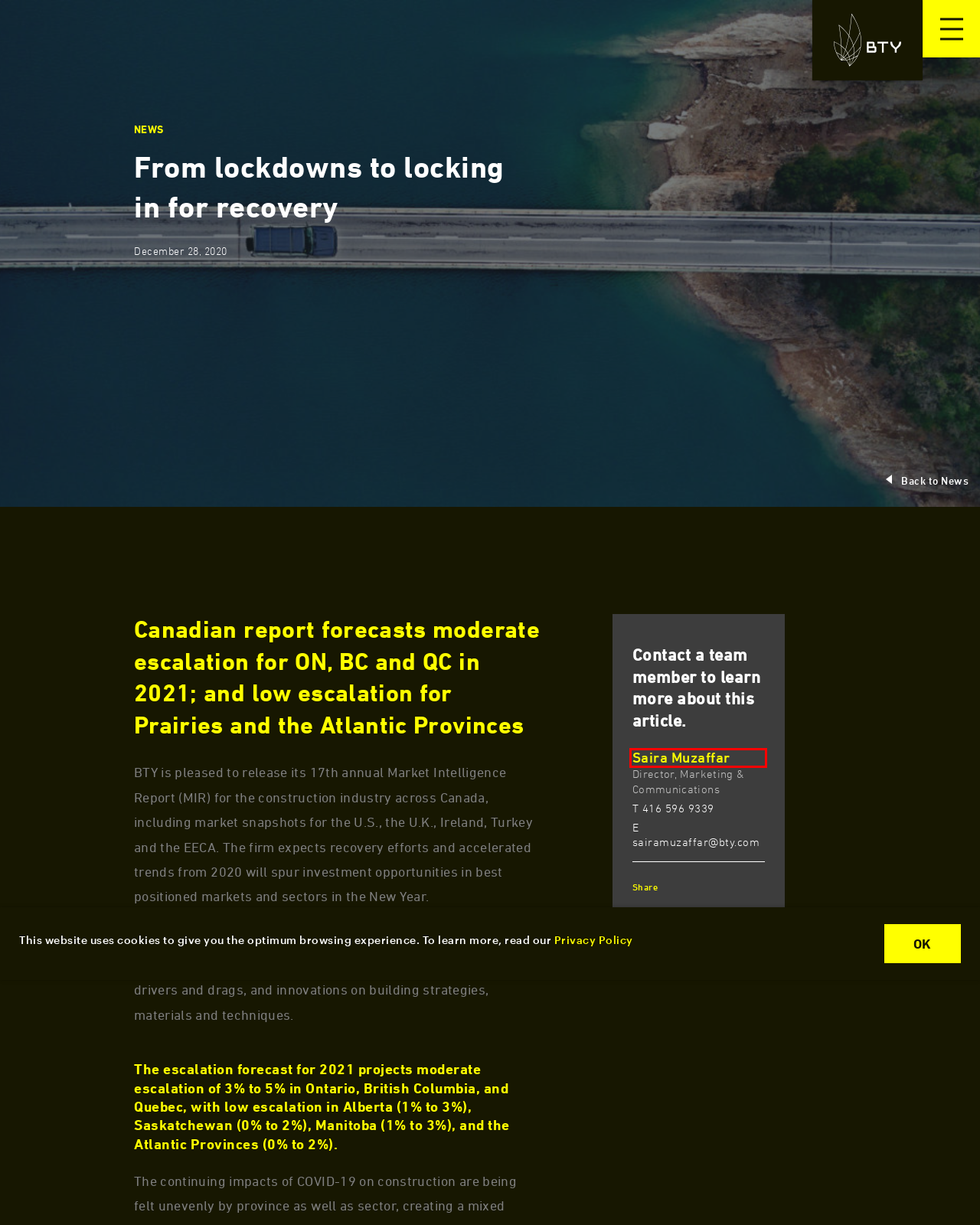You have a screenshot of a webpage with an element surrounded by a red bounding box. Choose the webpage description that best describes the new page after clicking the element inside the red bounding box. Here are the candidates:
A. Page d'accueil - Français | BTY Group
B. BTY Projects - Expert support from concept to completion.
C. Sectors | BTY Group
D. Our Team: Talented and Passionate
E. Saira Muzaffar | BTY Group
F. Privacy Policy | BTY Group
G. Construction Cost Consultants & Project Management | BTY
H. Award-Winning Infrastructure and PPP Advisory | BTY Group

E